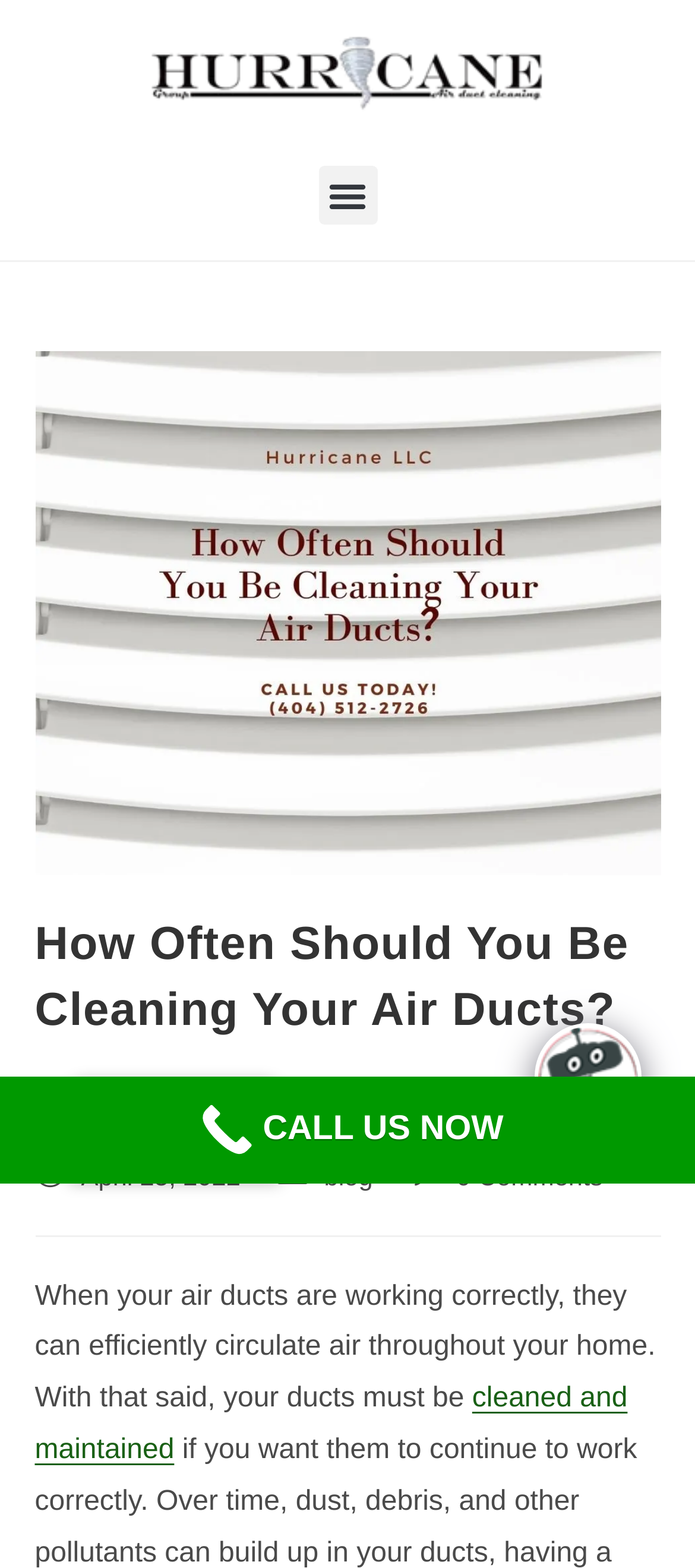Please find the bounding box coordinates of the element that needs to be clicked to perform the following instruction: "Toggle the menu". The bounding box coordinates should be four float numbers between 0 and 1, represented as [left, top, right, bottom].

[0.458, 0.106, 0.542, 0.143]